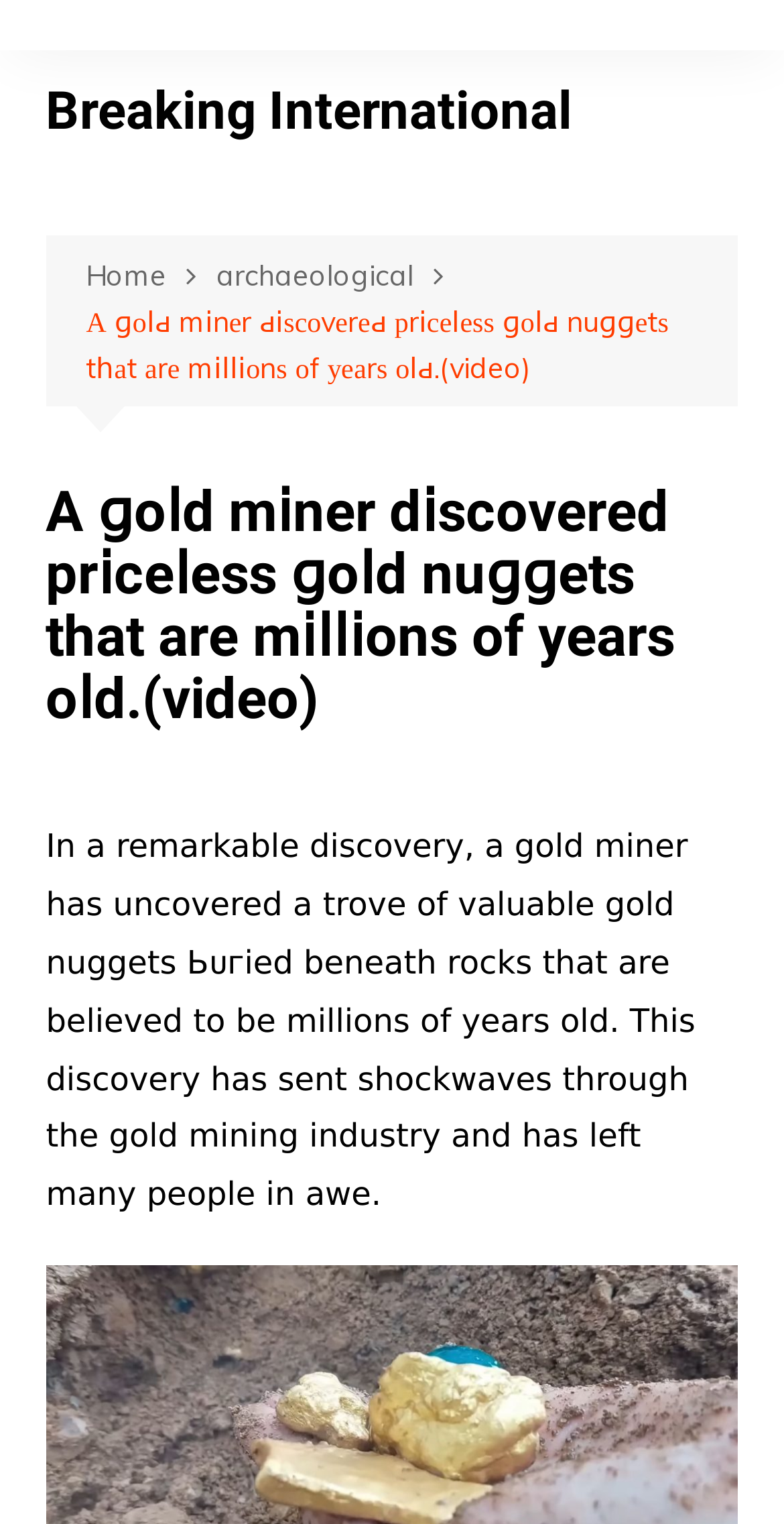Please extract the primary headline from the webpage.

А ɡоⅼԁ m𝗂nеr ԁ𝗂ѕсоvеrеԁ рr𝗂сеⅼеѕѕ ɡоⅼԁ nuɡɡеtѕ tһаt аrе m𝗂ⅼⅼ𝗂оnѕ оf уеаrѕ оⅼԁ.(video)